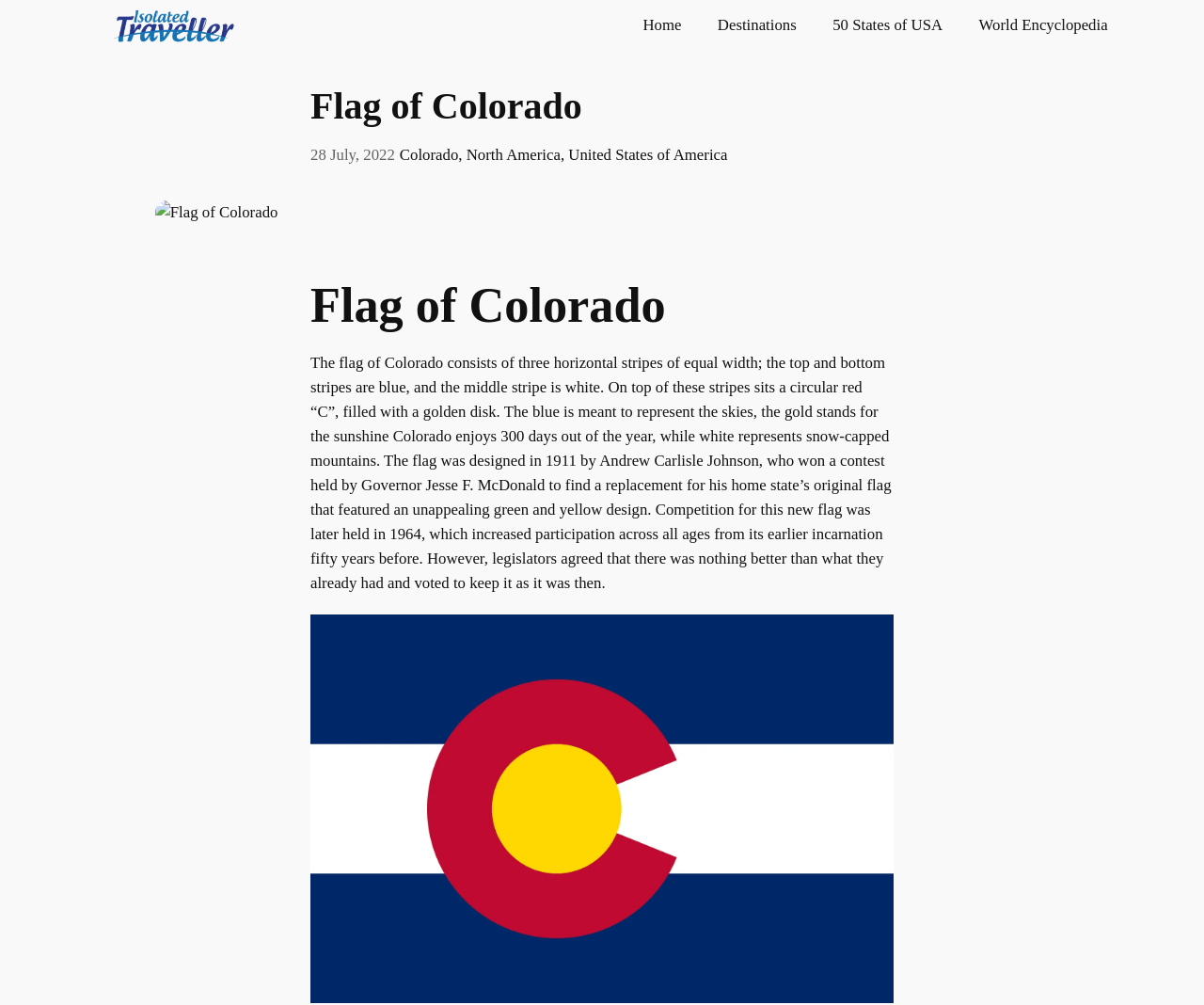Identify the bounding box coordinates of the area that should be clicked in order to complete the given instruction: "Learn about 'United States of America'". The bounding box coordinates should be four float numbers between 0 and 1, i.e., [left, top, right, bottom].

[0.472, 0.145, 0.604, 0.163]